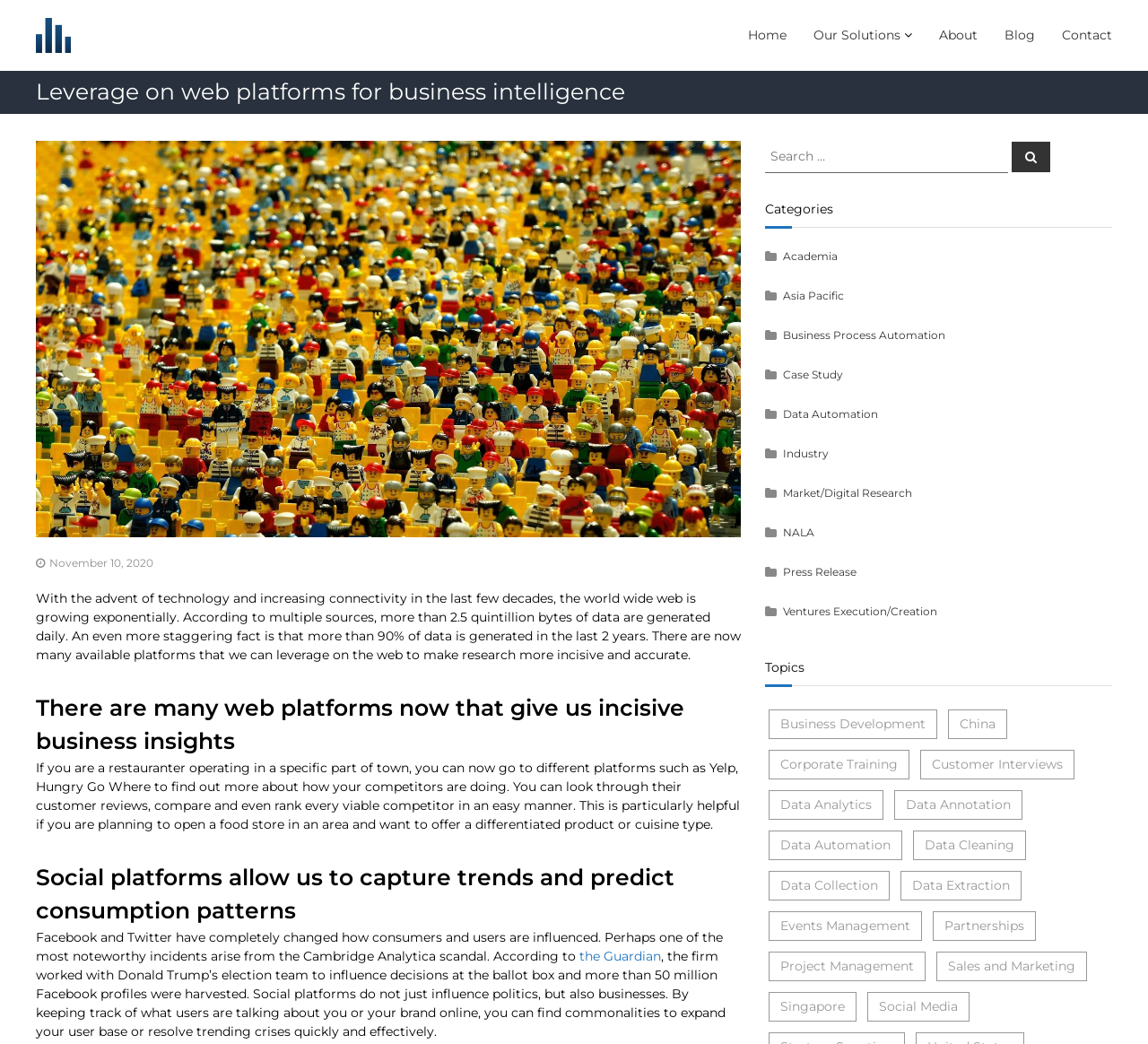Locate the bounding box coordinates of the clickable area to execute the instruction: "Search for something". Provide the coordinates as four float numbers between 0 and 1, represented as [left, top, right, bottom].

[0.667, 0.134, 0.969, 0.165]